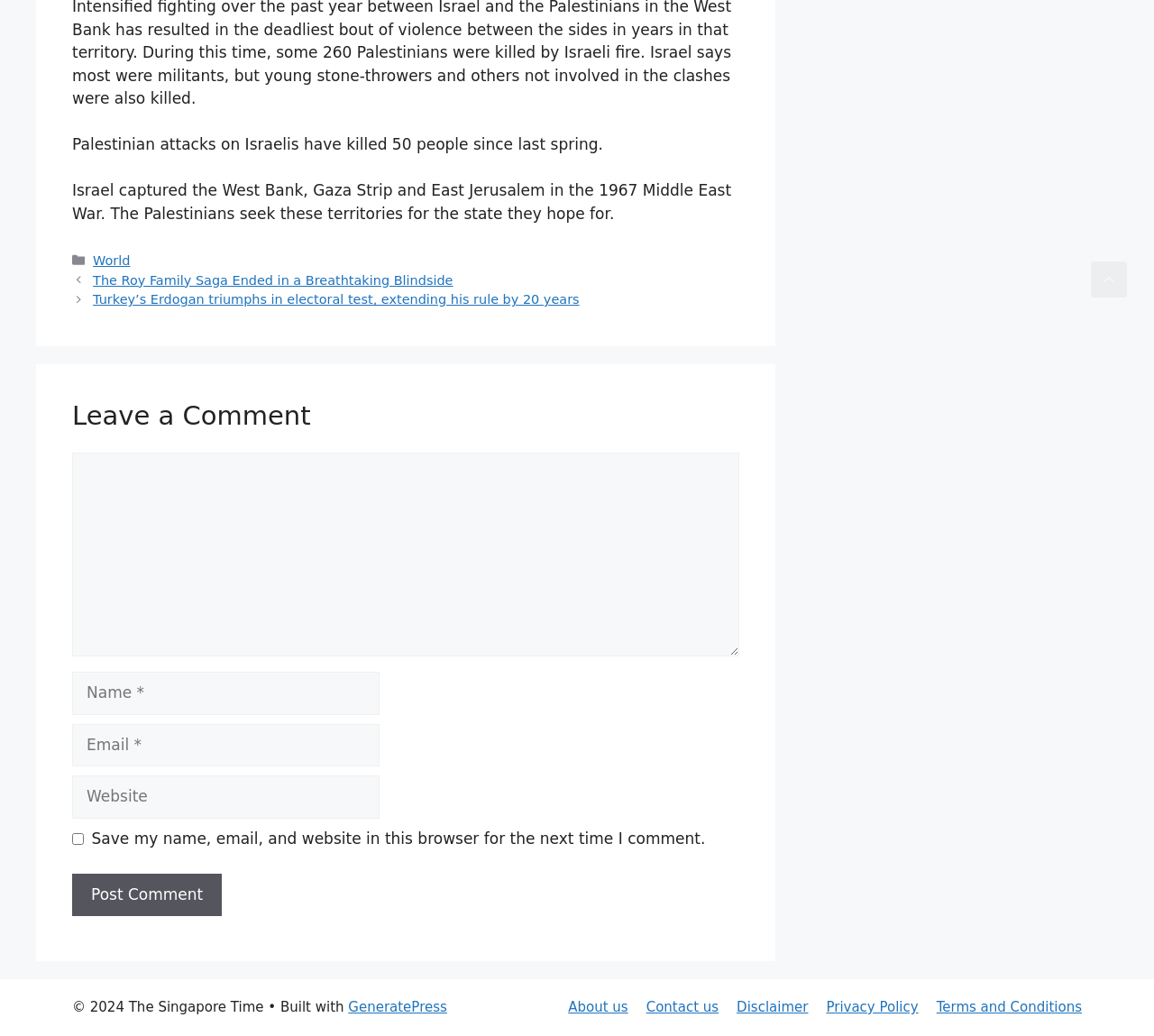Reply to the question with a single word or phrase:
How many links are in the footer?

6